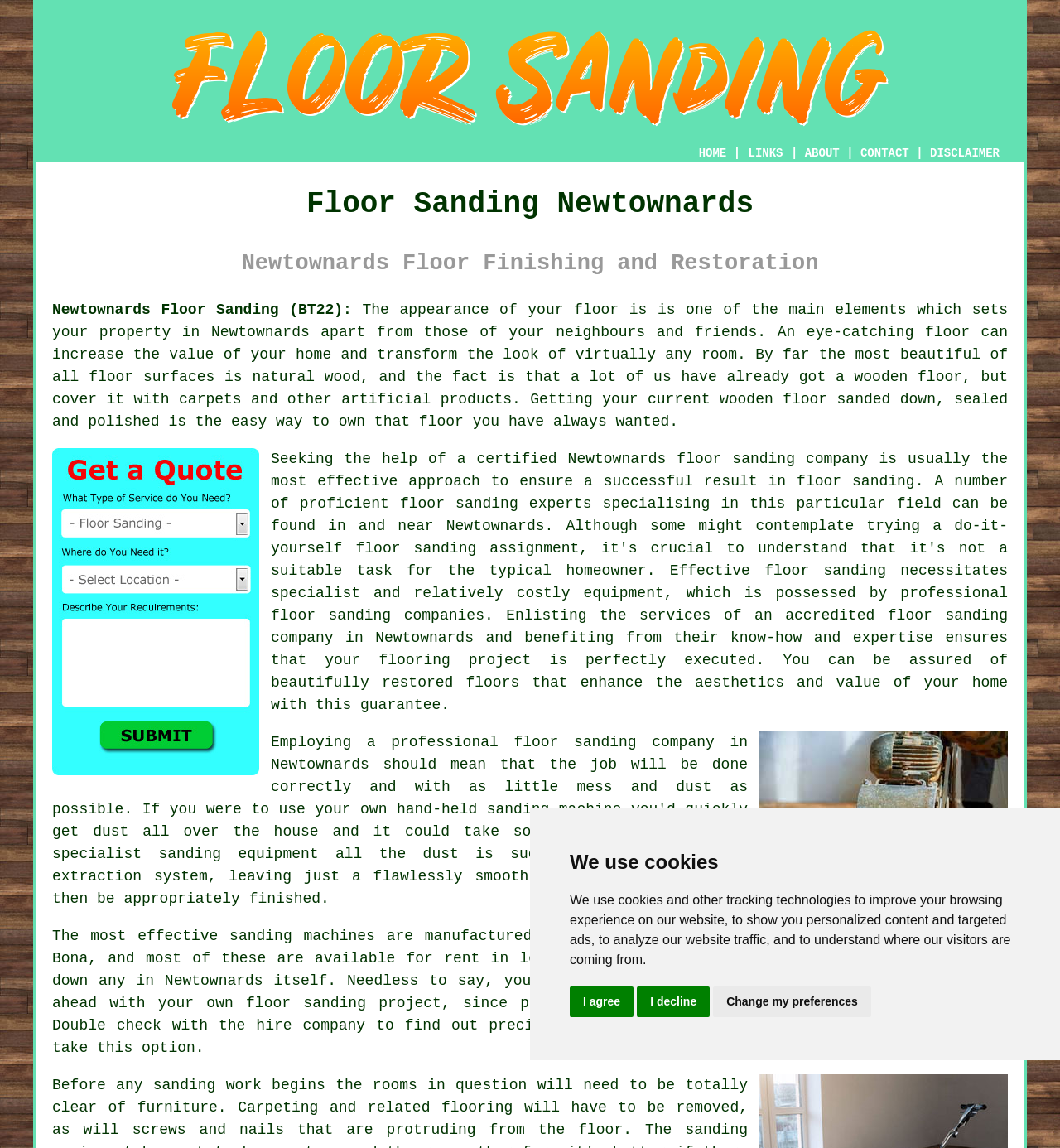Extract the bounding box coordinates of the UI element described by: "Beauty & Style". The coordinates should include four float numbers ranging from 0 to 1, e.g., [left, top, right, bottom].

None